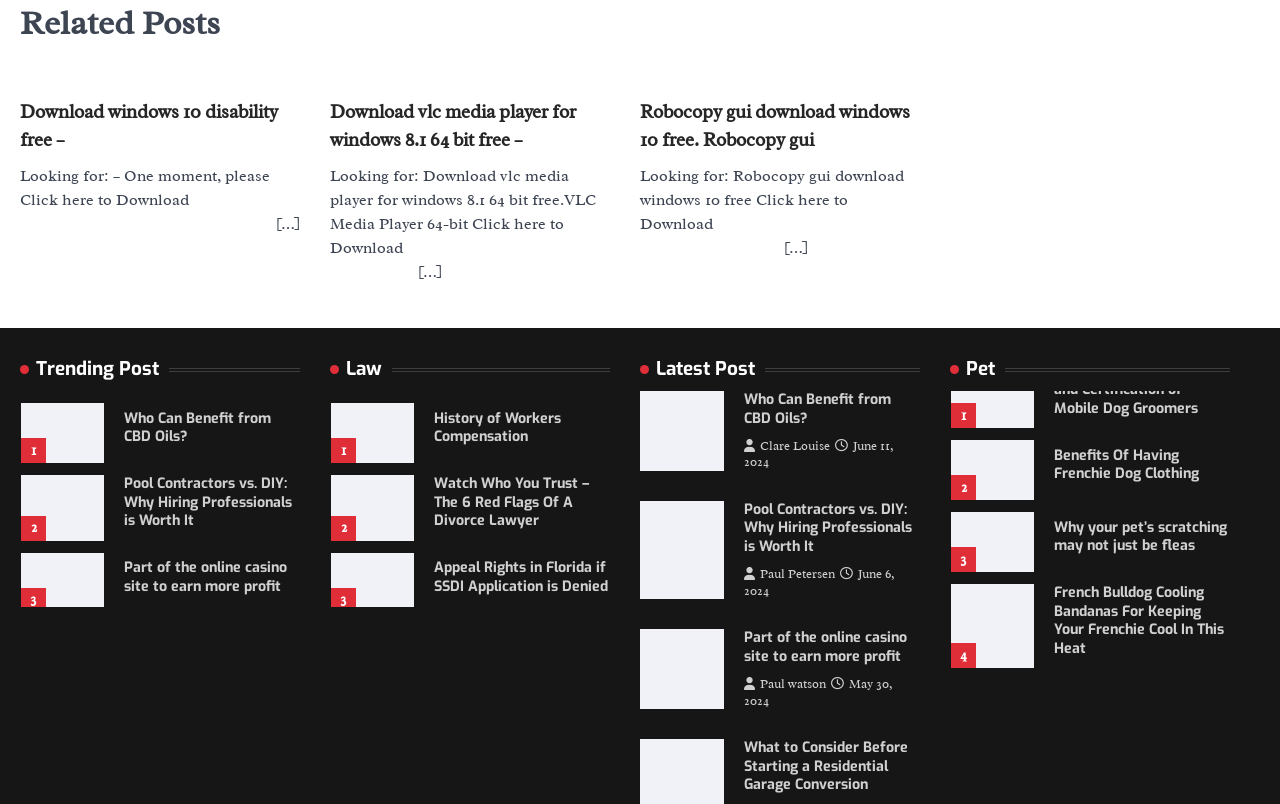Locate the UI element described by May 30, 2024May 31, 2024 in the provided webpage screenshot. Return the bounding box coordinates in the format (top-left x, top-left y, bottom-right x, bottom-right y), ensuring all values are between 0 and 1.

[0.581, 0.841, 0.697, 0.881]